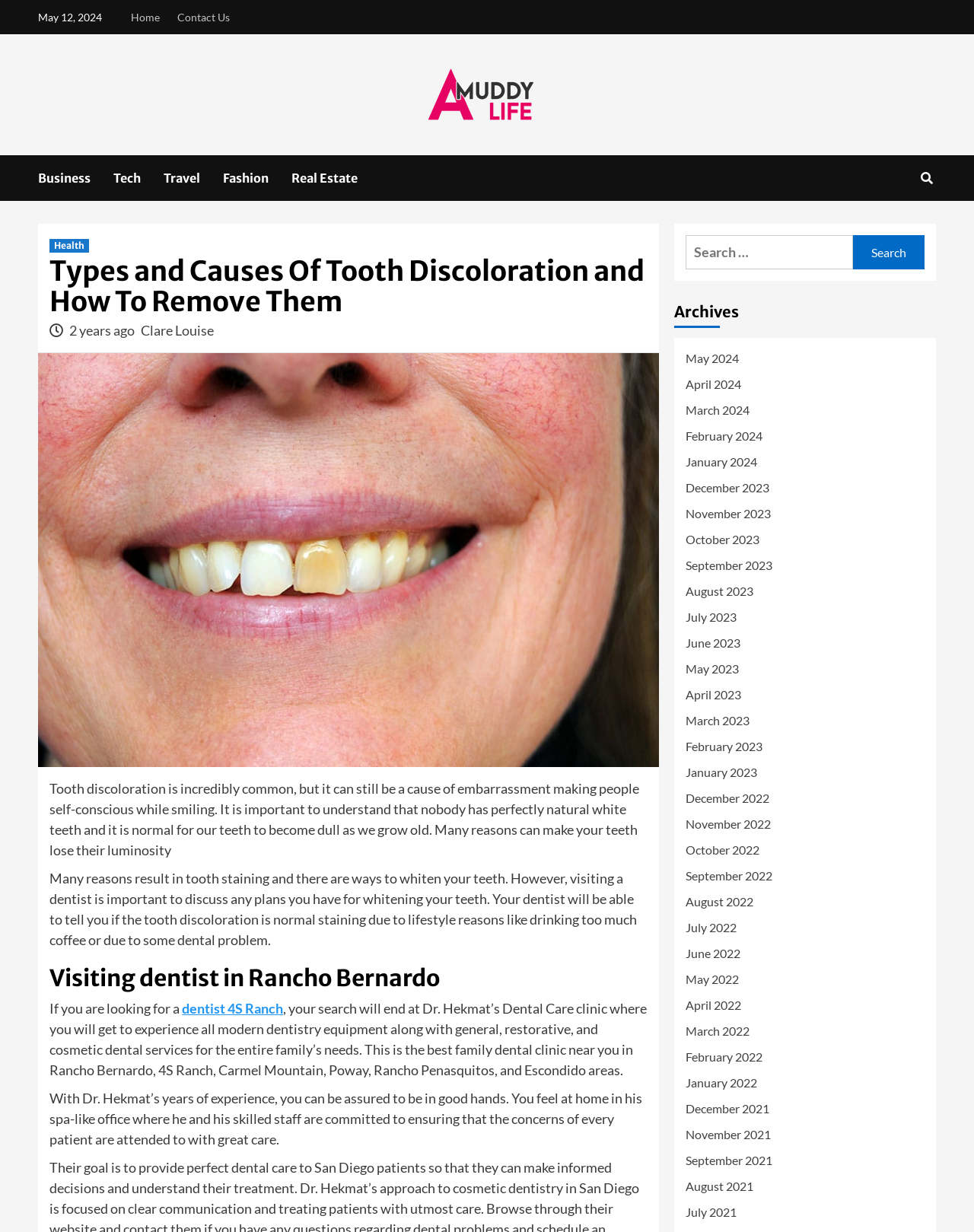Pinpoint the bounding box coordinates of the element to be clicked to execute the instruction: "Visit the 'Health' category".

[0.051, 0.194, 0.091, 0.205]